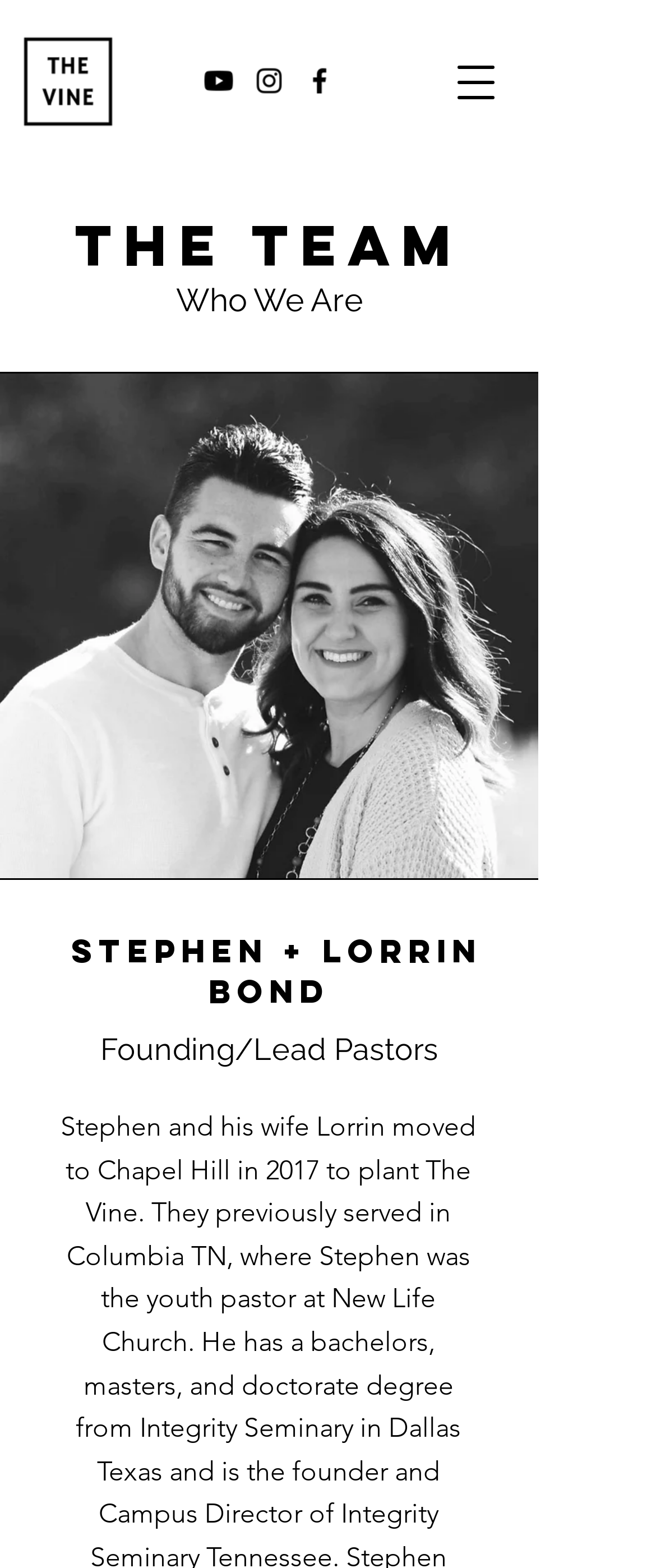Please predict the bounding box coordinates (top-left x, top-left y, bottom-right x, bottom-right y) for the UI element in the screenshot that fits the description: aria-label="Open navigation menu"

[0.656, 0.027, 0.795, 0.077]